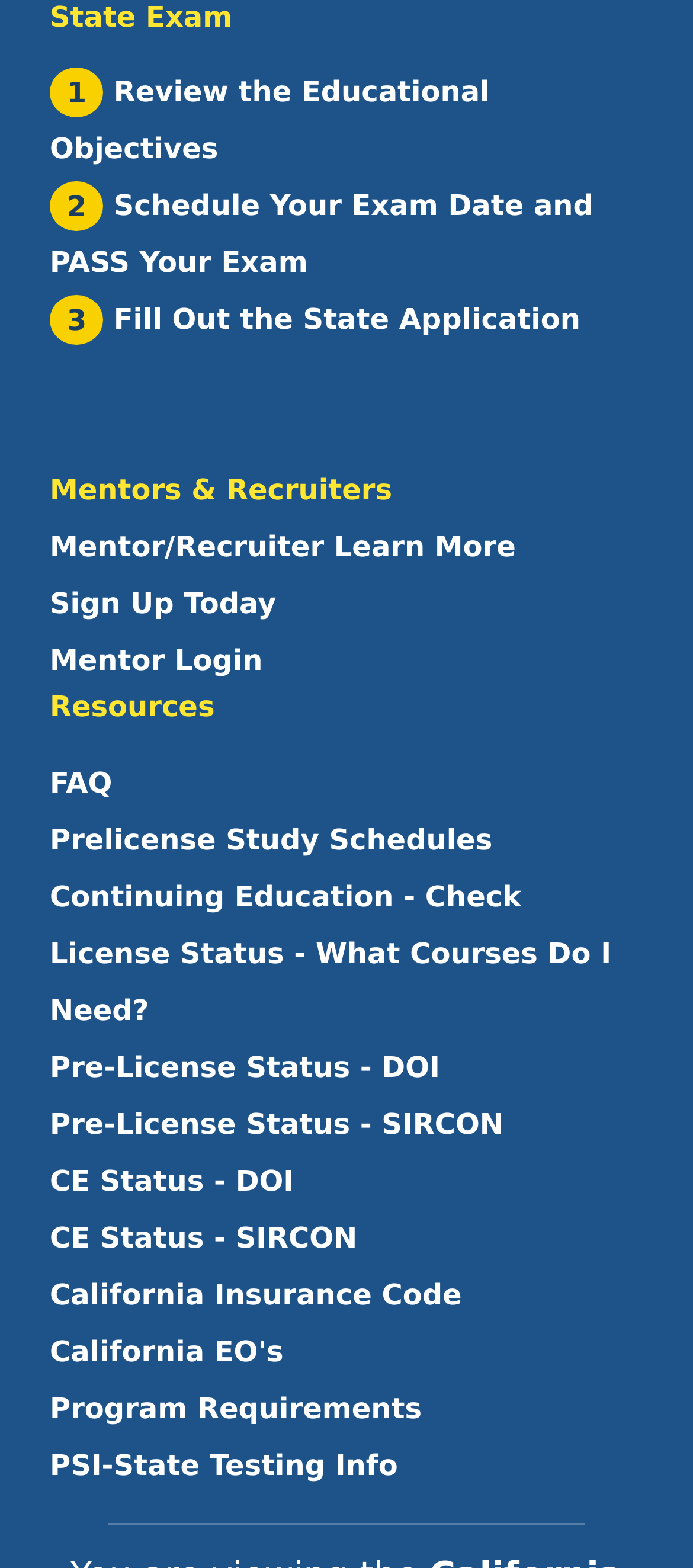Please identify the bounding box coordinates of the element I should click to complete this instruction: 'Check the FAQ'. The coordinates should be given as four float numbers between 0 and 1, like this: [left, top, right, bottom].

[0.072, 0.482, 0.928, 0.518]